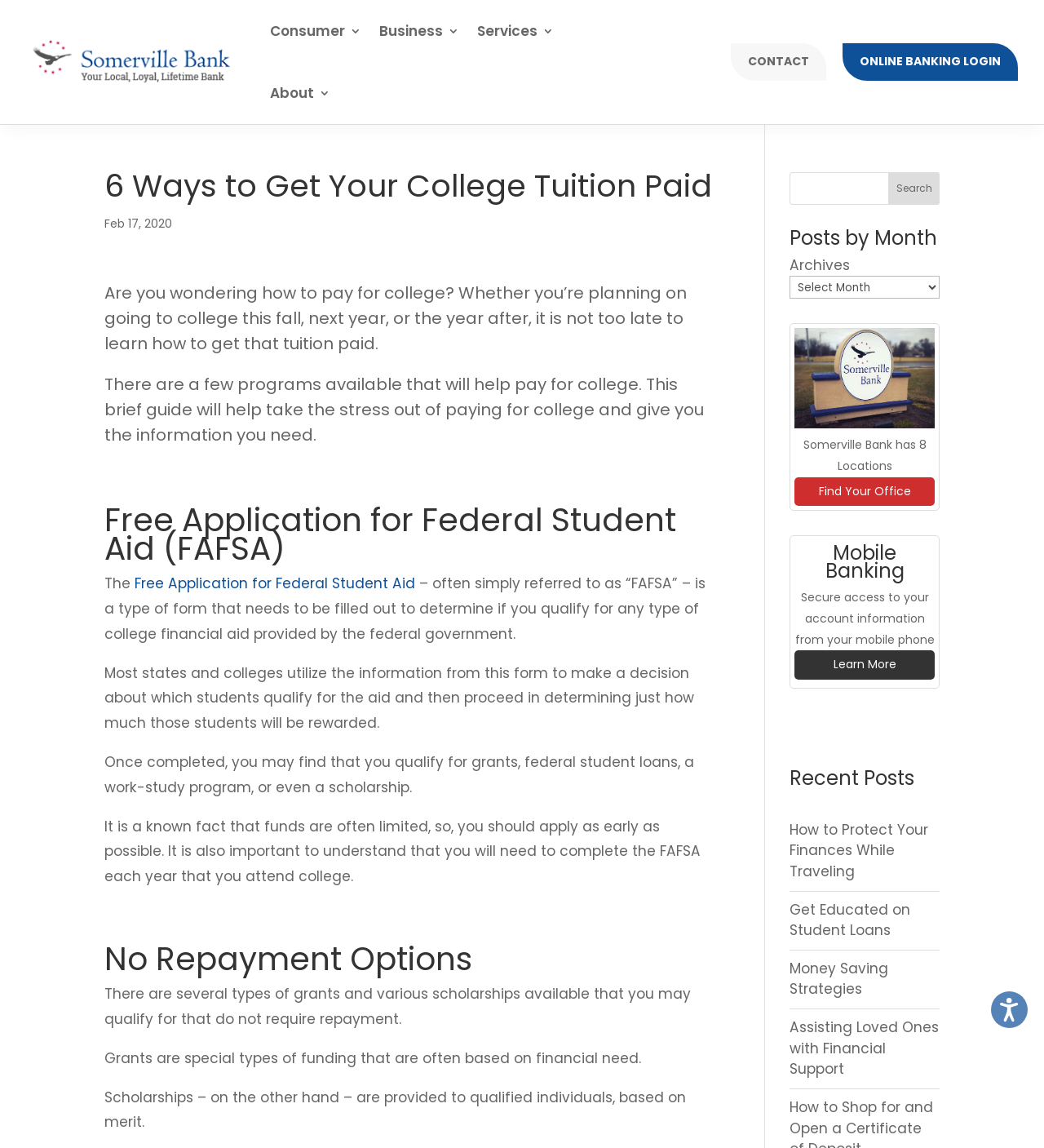Is there a search function on the webpage?
Refer to the image and provide a one-word or short phrase answer.

Yes